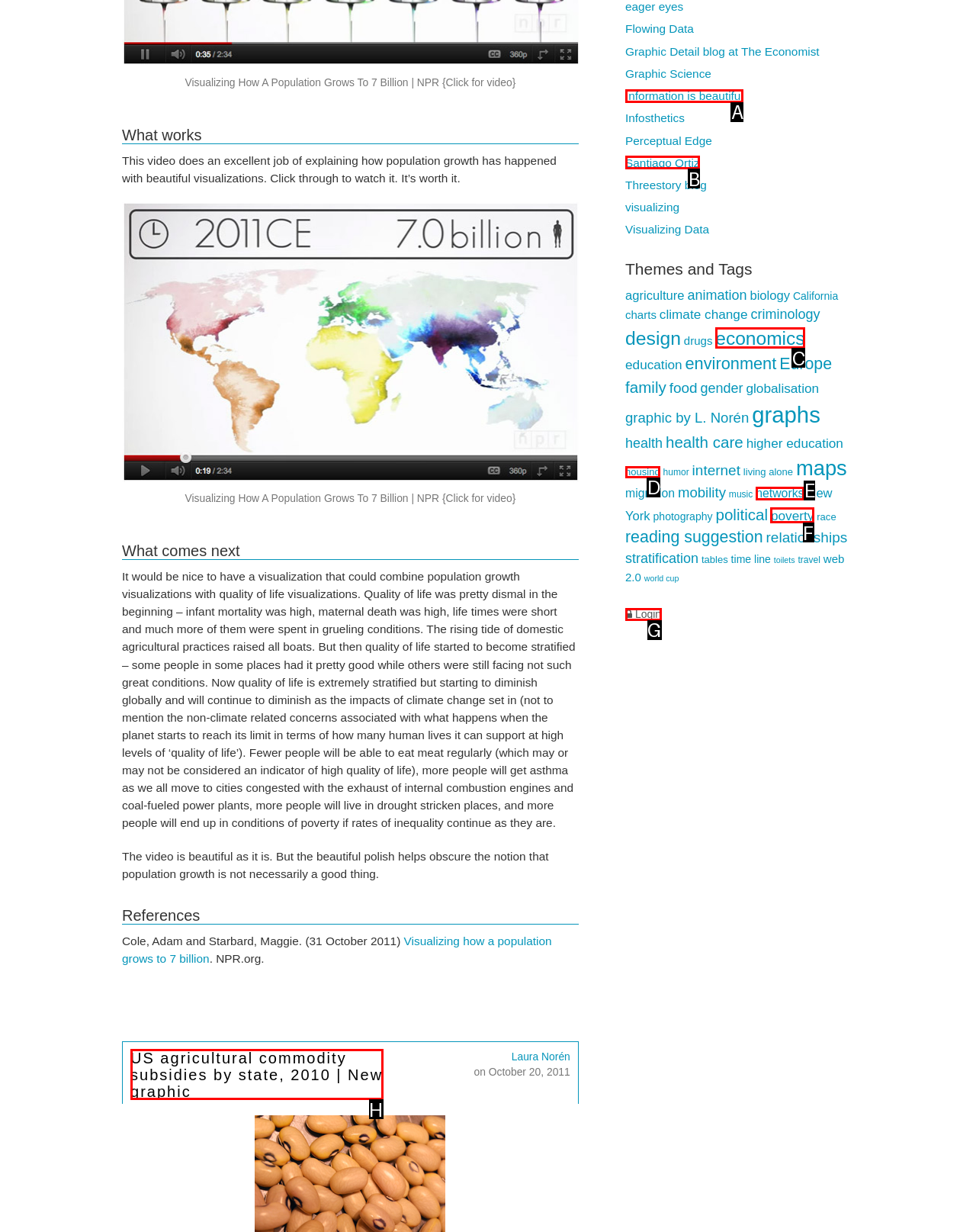From the provided options, which letter corresponds to the element described as: Information is beautiful
Answer with the letter only.

A